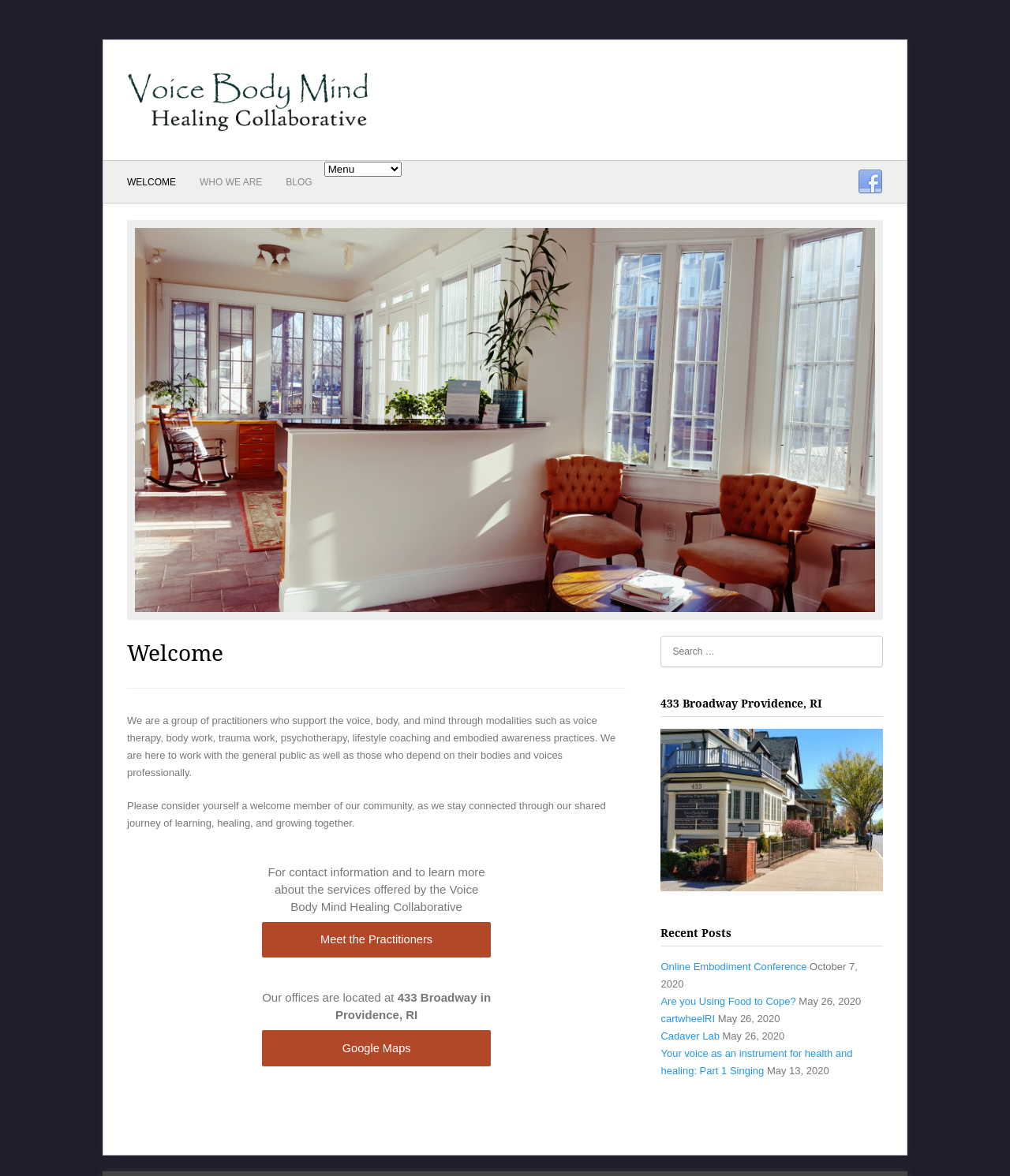Construct a comprehensive caption that outlines the webpage's structure and content.

This webpage is the homepage of Voice Body Mind, a group of practitioners who support the voice, body, and mind through various modalities. At the top left, there is a logo image with the text "Welcome" next to it. Below the logo, there is a heading that reads "Welcome" in a larger font. 

To the right of the logo, there are several links, including "WELCOME", "WHO WE ARE", "BLOG", and a Facebook link with a corresponding Facebook icon. There is also a combobox that allows users to select options.

Below the top navigation bar, there is a large image that spans most of the width of the page. Above the image, there is a heading that reads "Welcome". 

The main content of the page is divided into two sections. The left section contains a brief introduction to Voice Body Mind, describing their mission and services. There are also links to "Meet the Practitioners" and "Google Maps" to provide more information about the services offered and the location of their offices.

The right section of the page contains a search bar at the top, followed by a heading that reads "433 Broadway Providence, RI". Below the heading, there are several links to recent blog posts, including "Online Embodiment Conference", "Are you Using Food to Cope?", "cartwheelRI", "Cadaver Lab", and "Your voice as an instrument for health and healing: Part 1 Singing". Each blog post link is accompanied by a date.